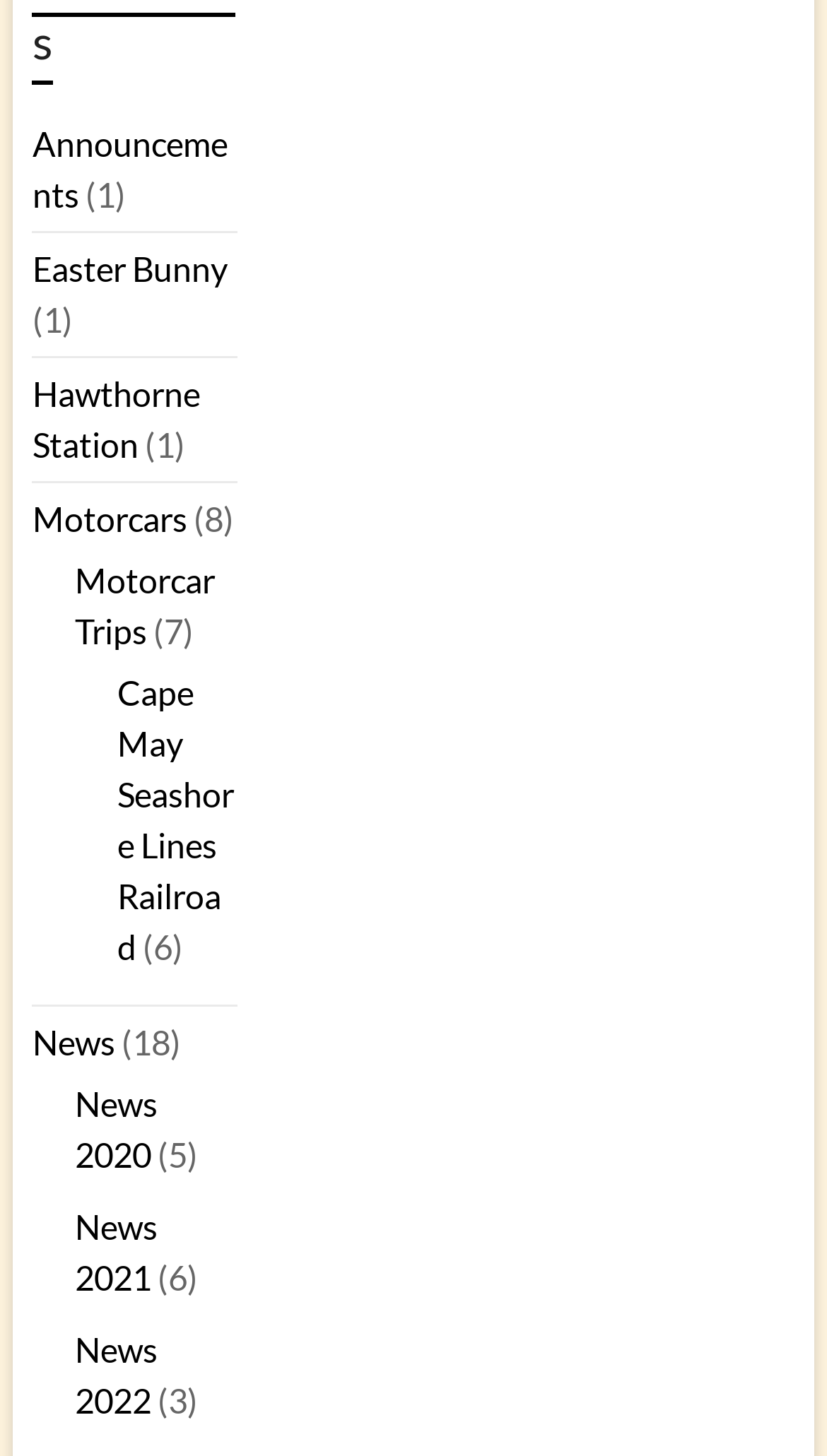How many news links are there?
Using the image, elaborate on the answer with as much detail as possible.

There are four news links on the webpage, namely 'News', 'News 2020', 'News 2021', and 'News 2022', which are located at the bottom left corner with bounding boxes of [0.039, 0.702, 0.139, 0.73], [0.091, 0.744, 0.191, 0.807], [0.091, 0.829, 0.191, 0.891], and [0.091, 0.913, 0.191, 0.976] respectively.